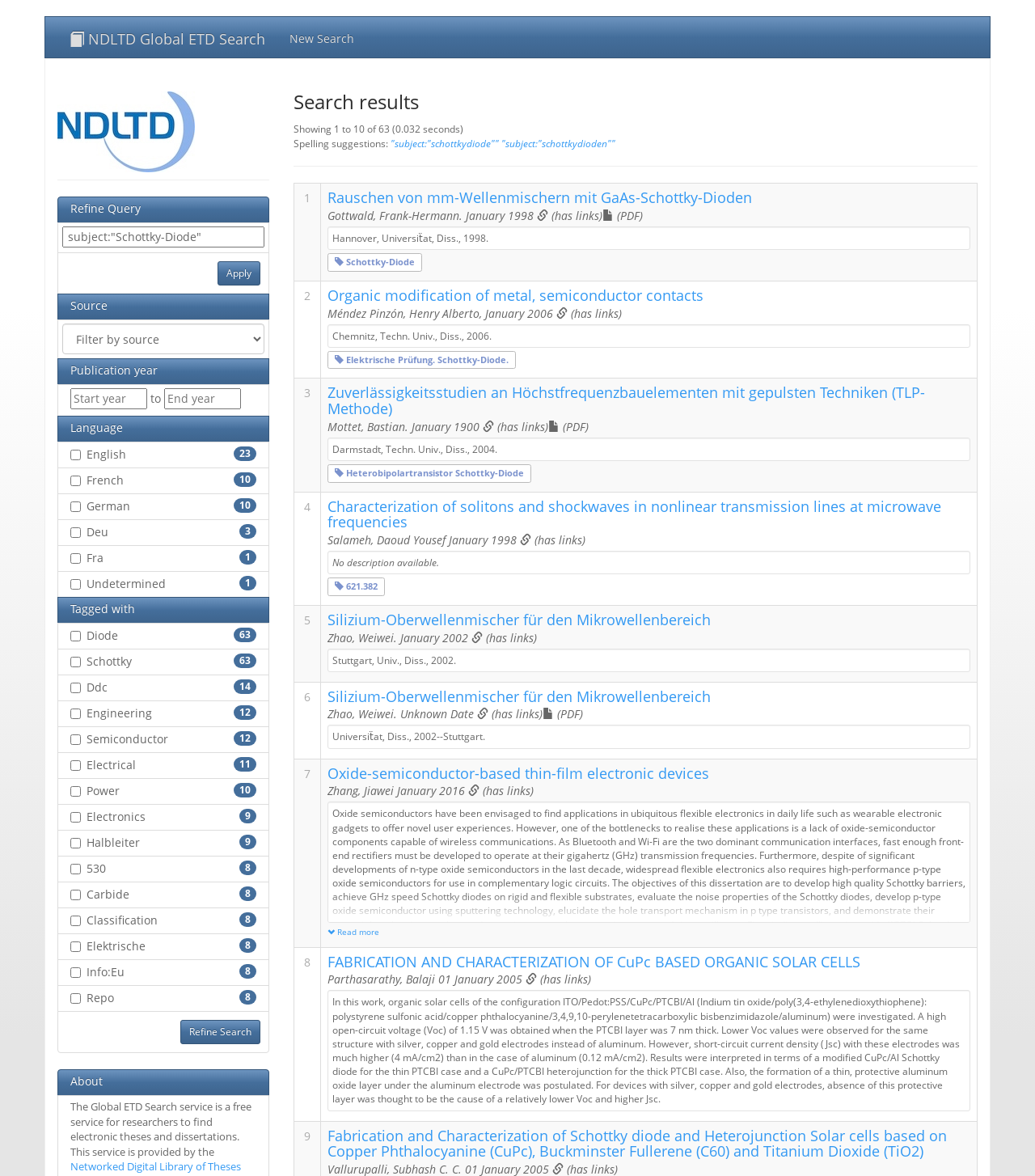Provide a single word or phrase answer to the question: 
How many languages can be selected for the search?

6